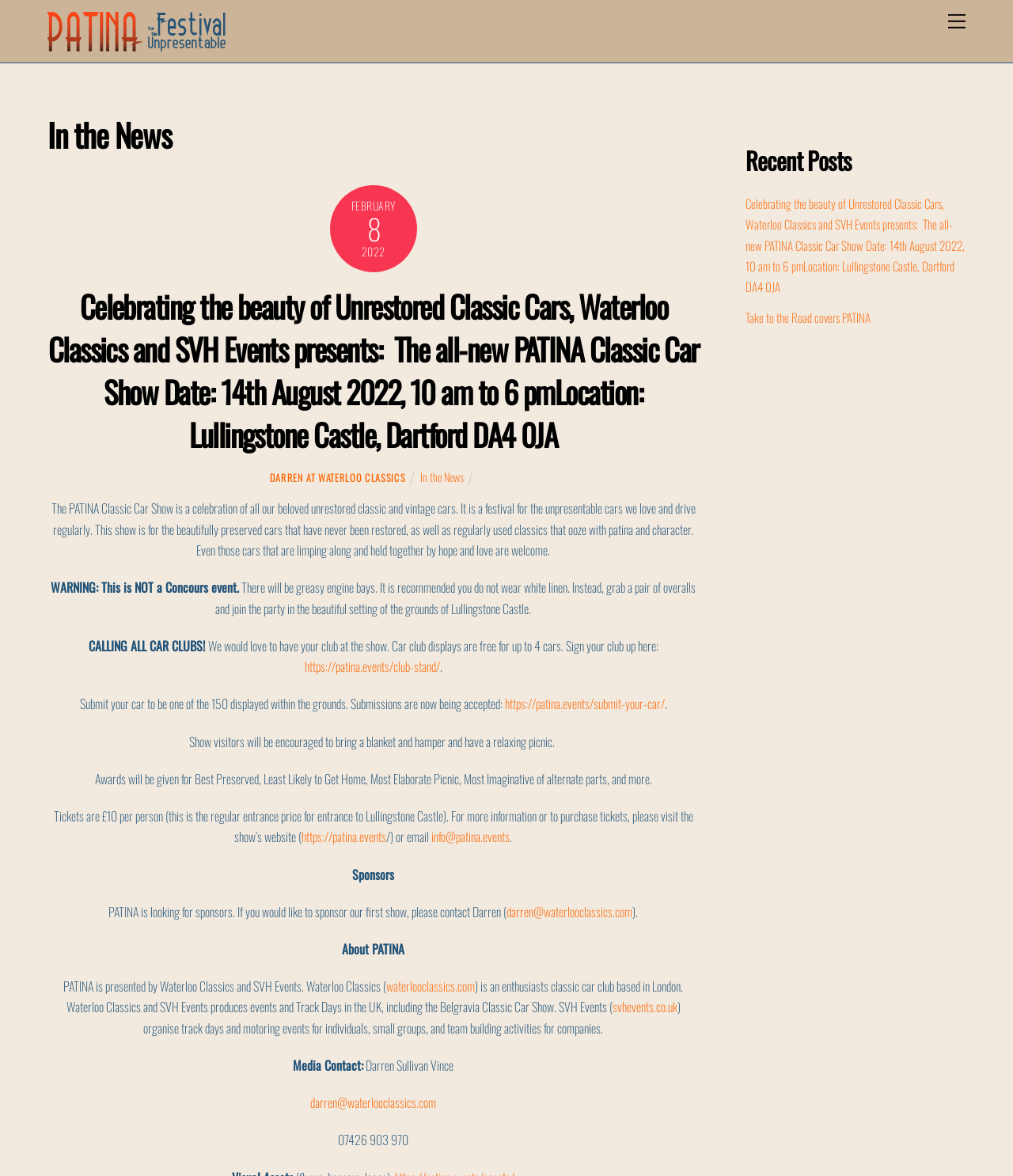What is the purpose of the PATINA Classic Car Show?
Give a one-word or short phrase answer based on the image.

Celebrating unrestored classic and vintage cars